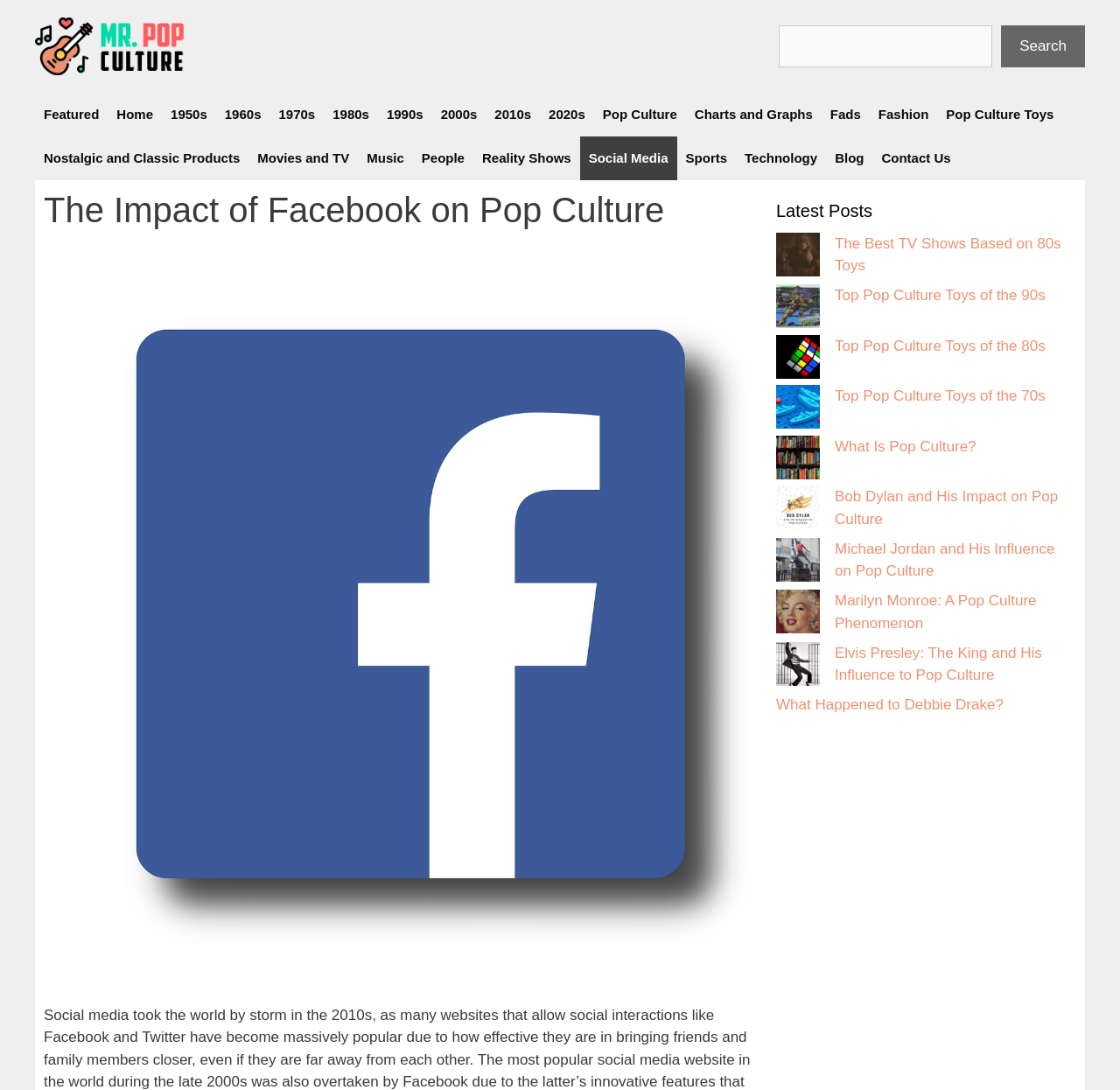Explain the webpage in detail.

The webpage is about Mr. Pop Culture, a website that explores the impact of popular culture on society. At the top of the page, there is a banner with the website's logo, "Mr. Pop Culture", and a search bar on the right side. Below the banner, there is a navigation menu with links to various categories, including "Featured", "Home", decades from the 1950s to the 2020s, "Pop Culture", "Charts and Graphs", "Fads", "Fashion", "Pop Culture Toys", "Movies and TV", "Music", "People", "Reality Shows", "Social Media", "Sports", "Technology", "Blog", and "Contact Us".

The main content of the page is divided into two sections. On the left side, there is a heading "The Impact of Facebook on Pop Culture" followed by a large image related to the topic. On the right side, there is a section titled "Latest Posts" with a list of links to various articles, each with a corresponding image. The articles are about popular culture, including TV shows based on 80s toys, top pop culture toys of different decades, and the impact of famous individuals like Bob Dylan, Michael Jordan, Marilyn Monroe, and Elvis Presley on pop culture.

There are 12 links in the "Latest Posts" section, each with a brief description and an accompanying image. The images are of various sizes, but they are all positioned to the left of their corresponding links. The links are arranged in a vertical column, with the most recent posts at the top.